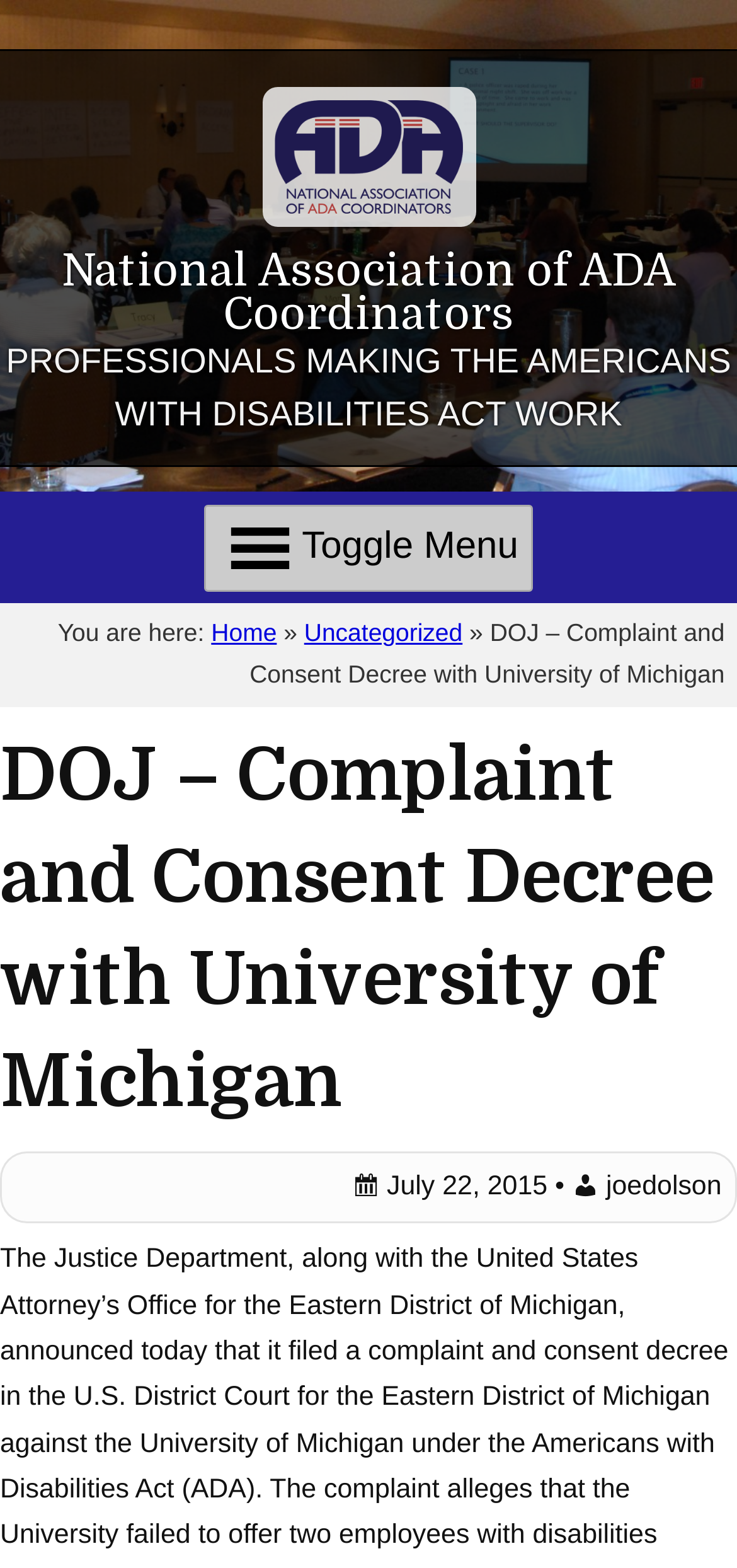Respond with a single word or phrase to the following question:
What is the title of the article?

DOJ – Complaint and Consent Decree with University of Michigan